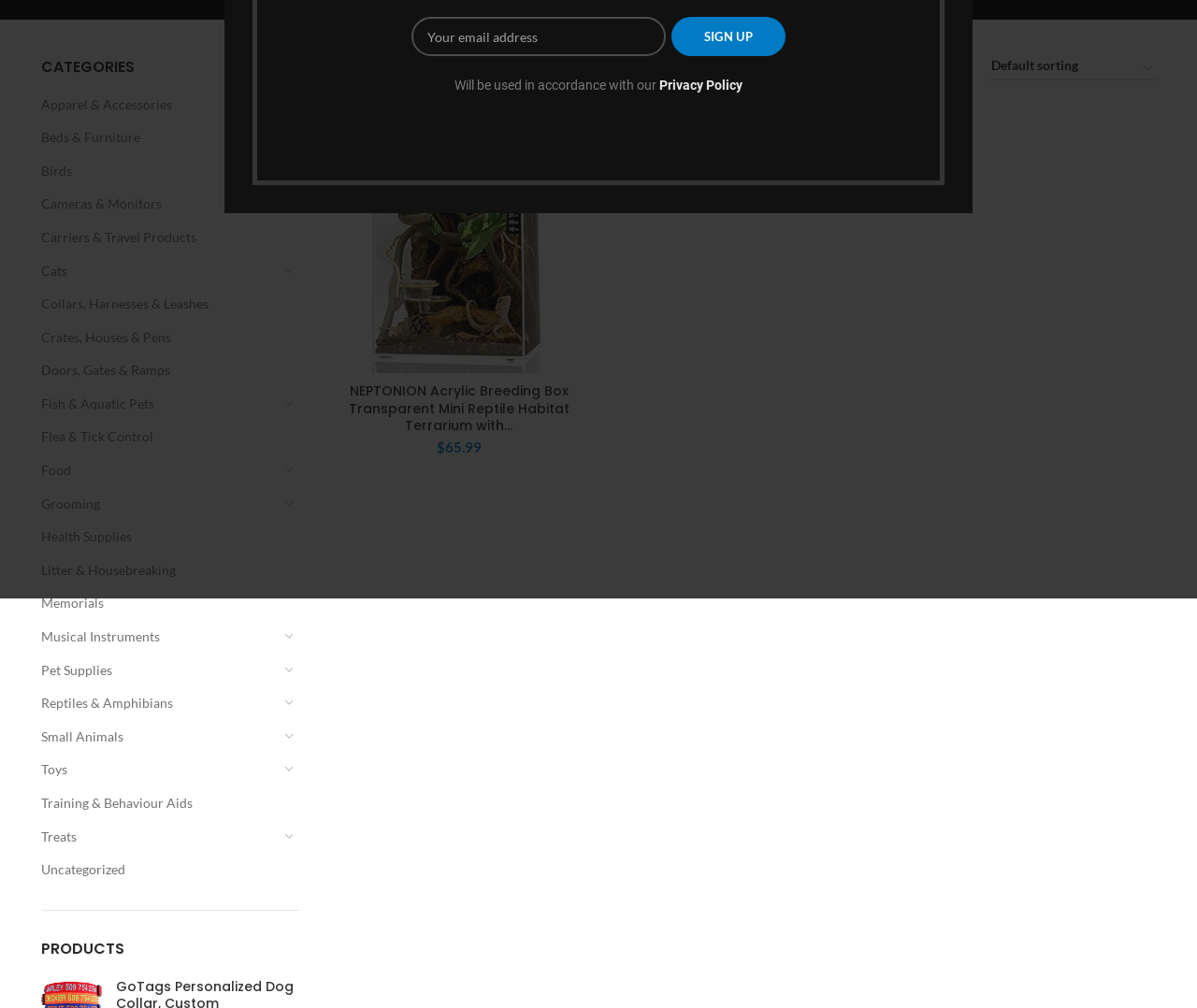Provide the bounding box coordinates of the HTML element described by the text: "Our Homes". The coordinates should be in the format [left, top, right, bottom] with values between 0 and 1.

None